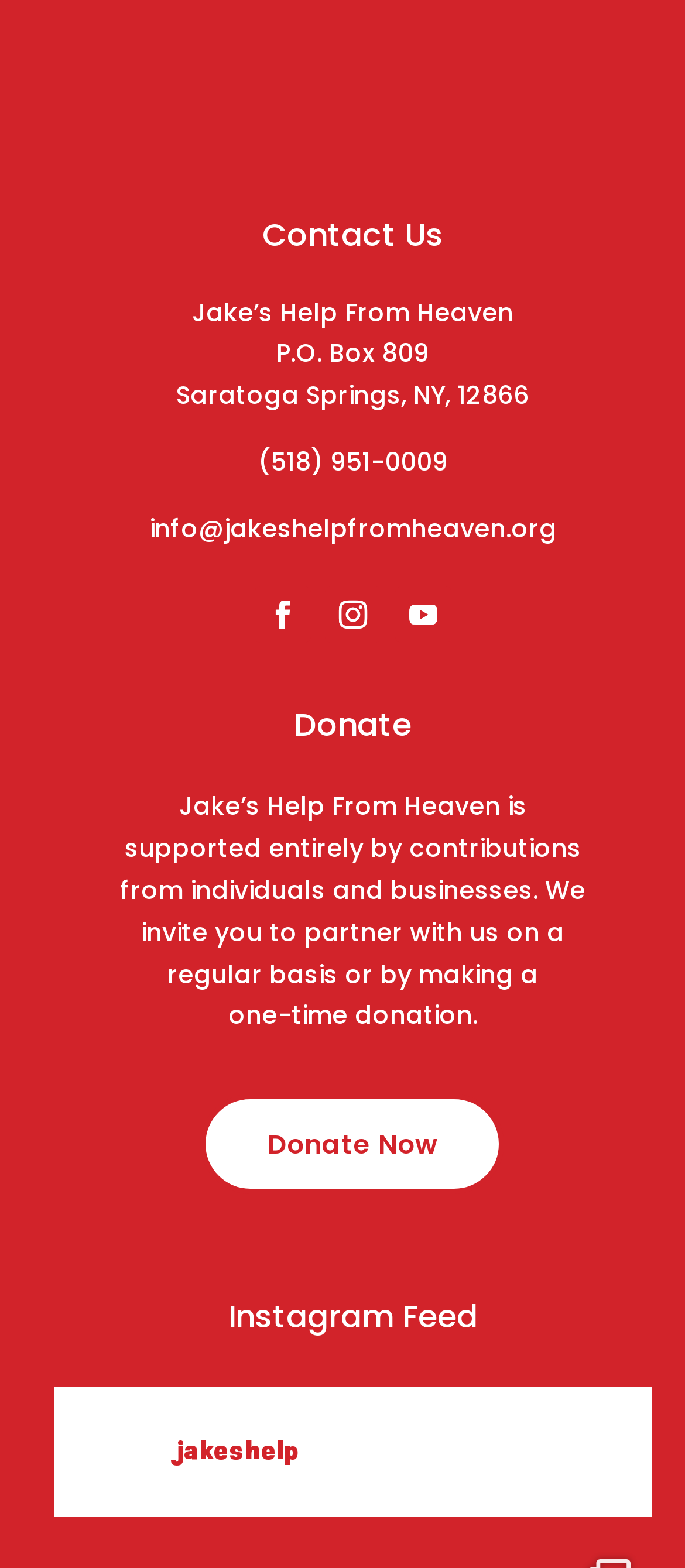Pinpoint the bounding box coordinates of the clickable area necessary to execute the following instruction: "Visit the Contact Us page". The coordinates should be given as four float numbers between 0 and 1, namely [left, top, right, bottom].

[0.078, 0.14, 0.951, 0.16]